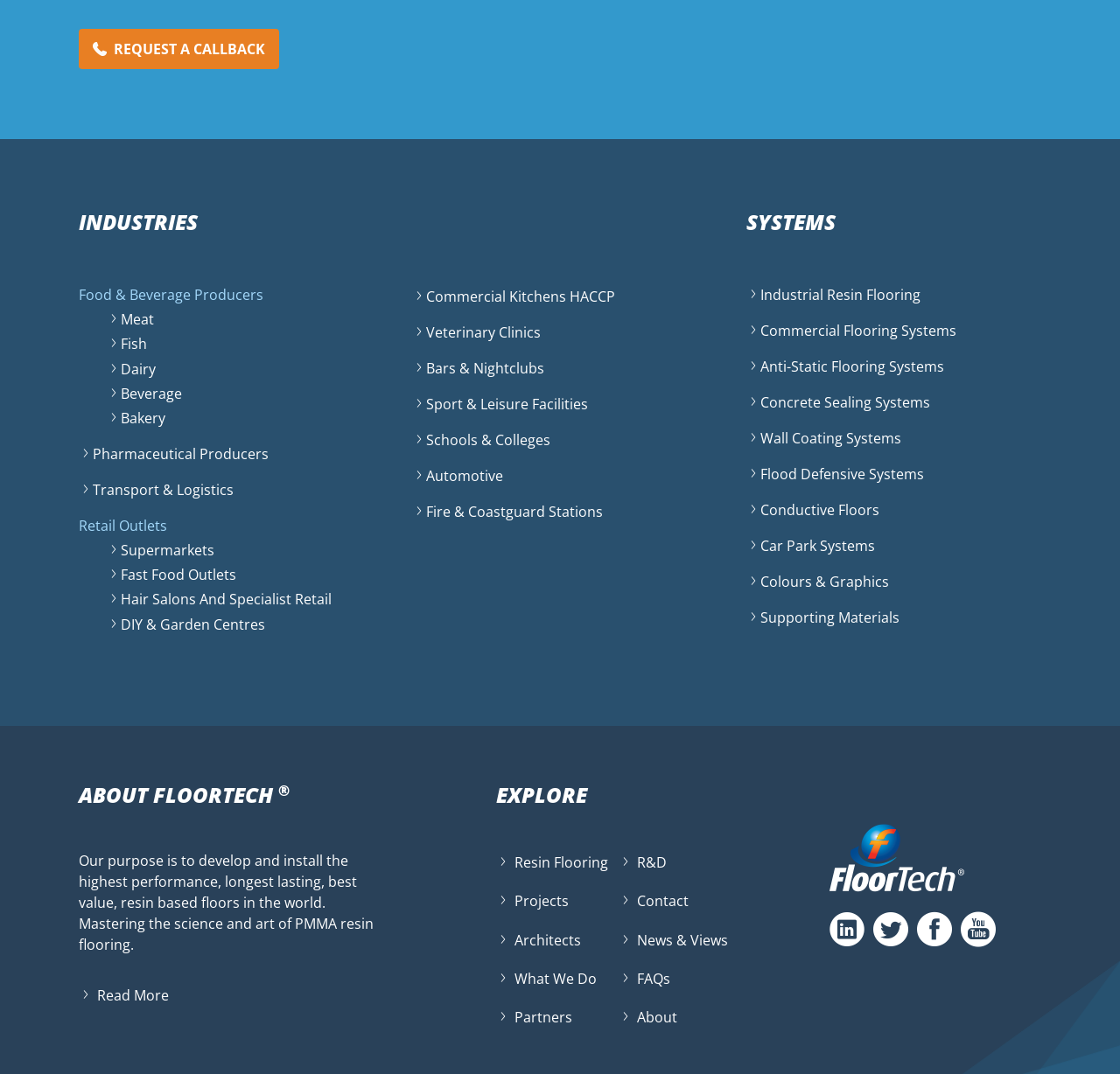Locate the bounding box coordinates of the clickable region necessary to complete the following instruction: "Read more about FloorTech". Provide the coordinates in the format of four float numbers between 0 and 1, i.e., [left, top, right, bottom].

[0.087, 0.918, 0.151, 0.936]